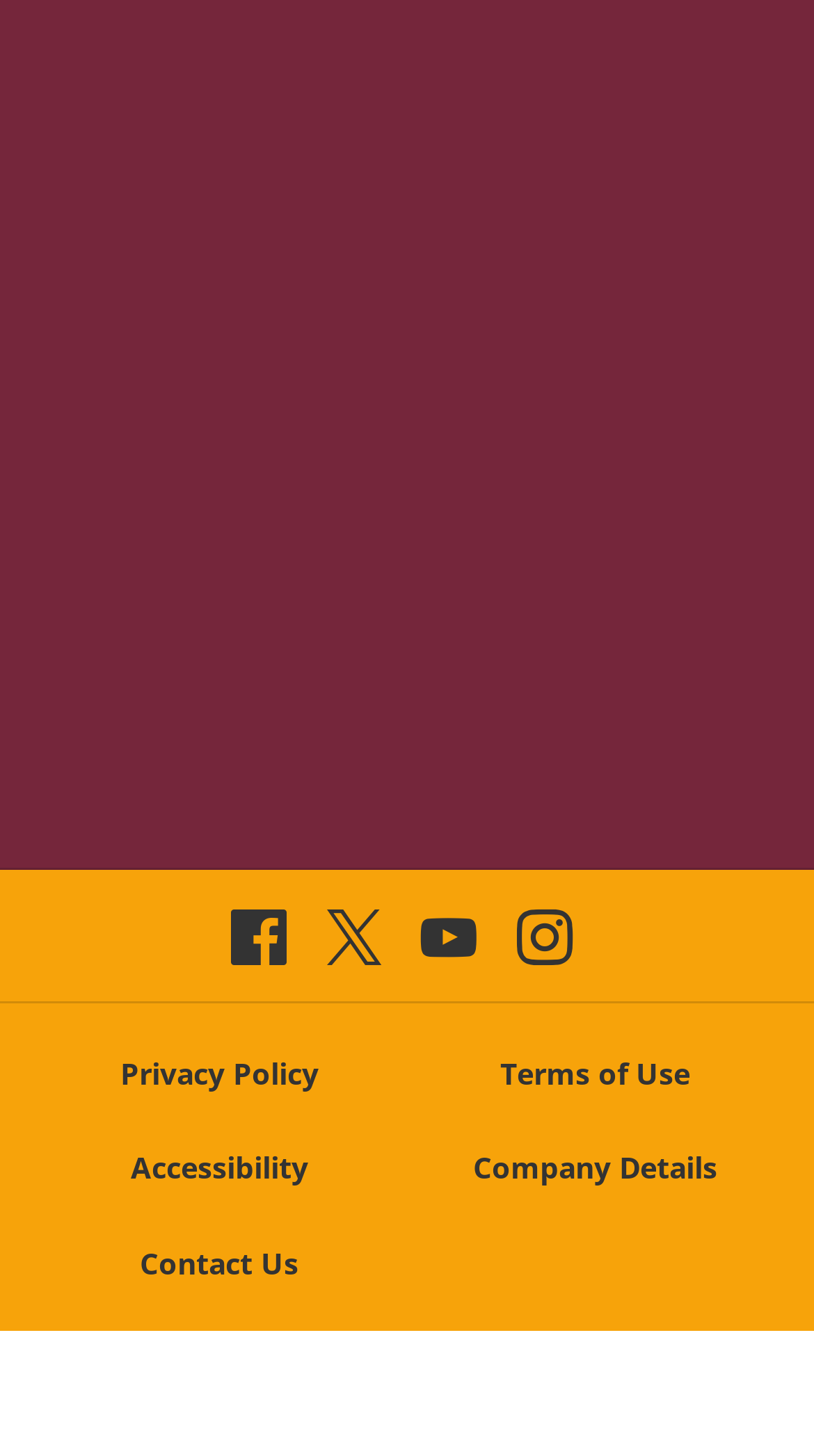How many navigation sections are there?
Refer to the image and offer an in-depth and detailed answer to the question.

I found two navigation sections on the webpage, which are 'Social links' and 'Footer navigation'.